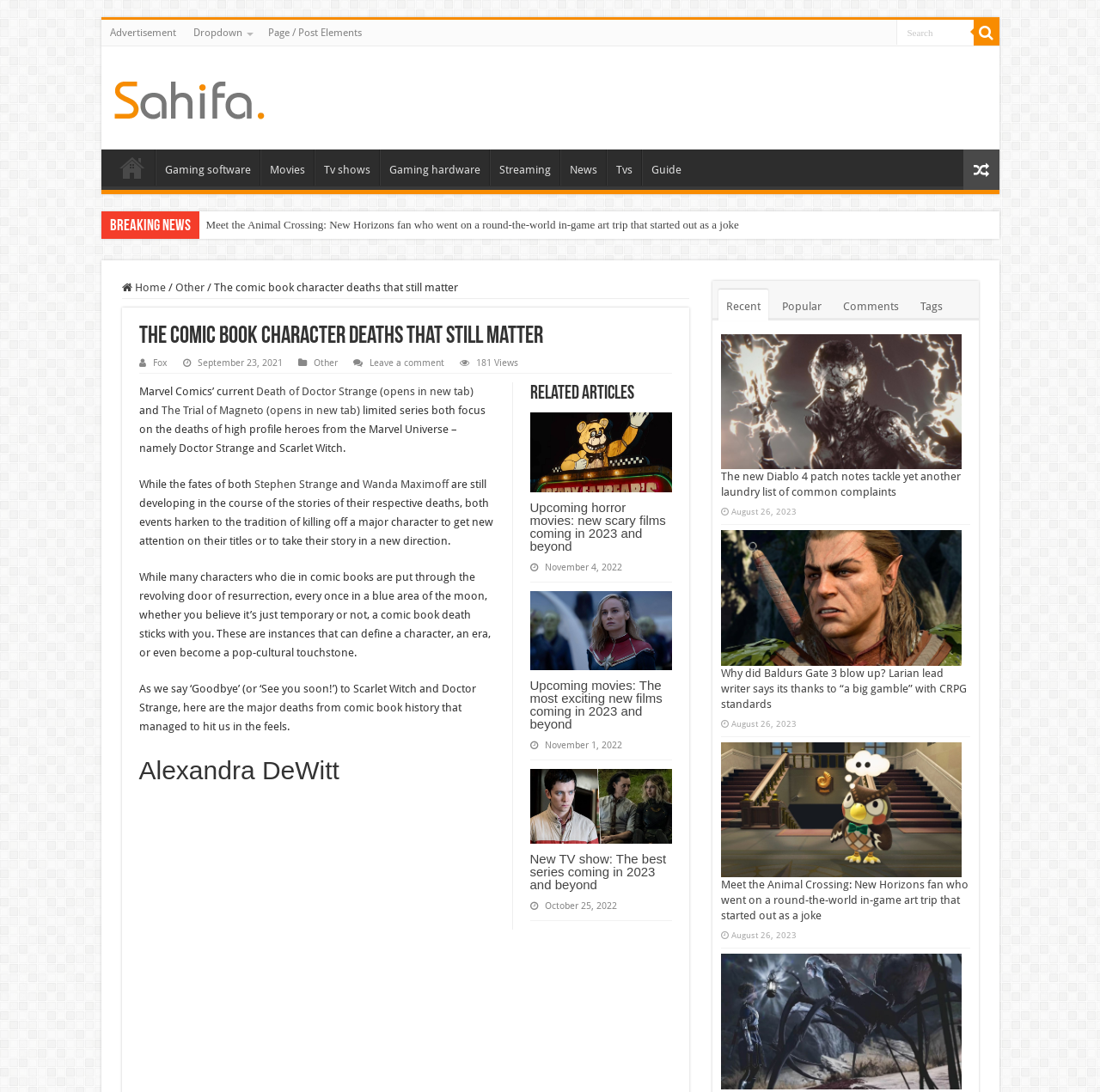Please identify the bounding box coordinates of the area that needs to be clicked to fulfill the following instruction: "Go to Games News page."

[0.104, 0.07, 0.24, 0.109]